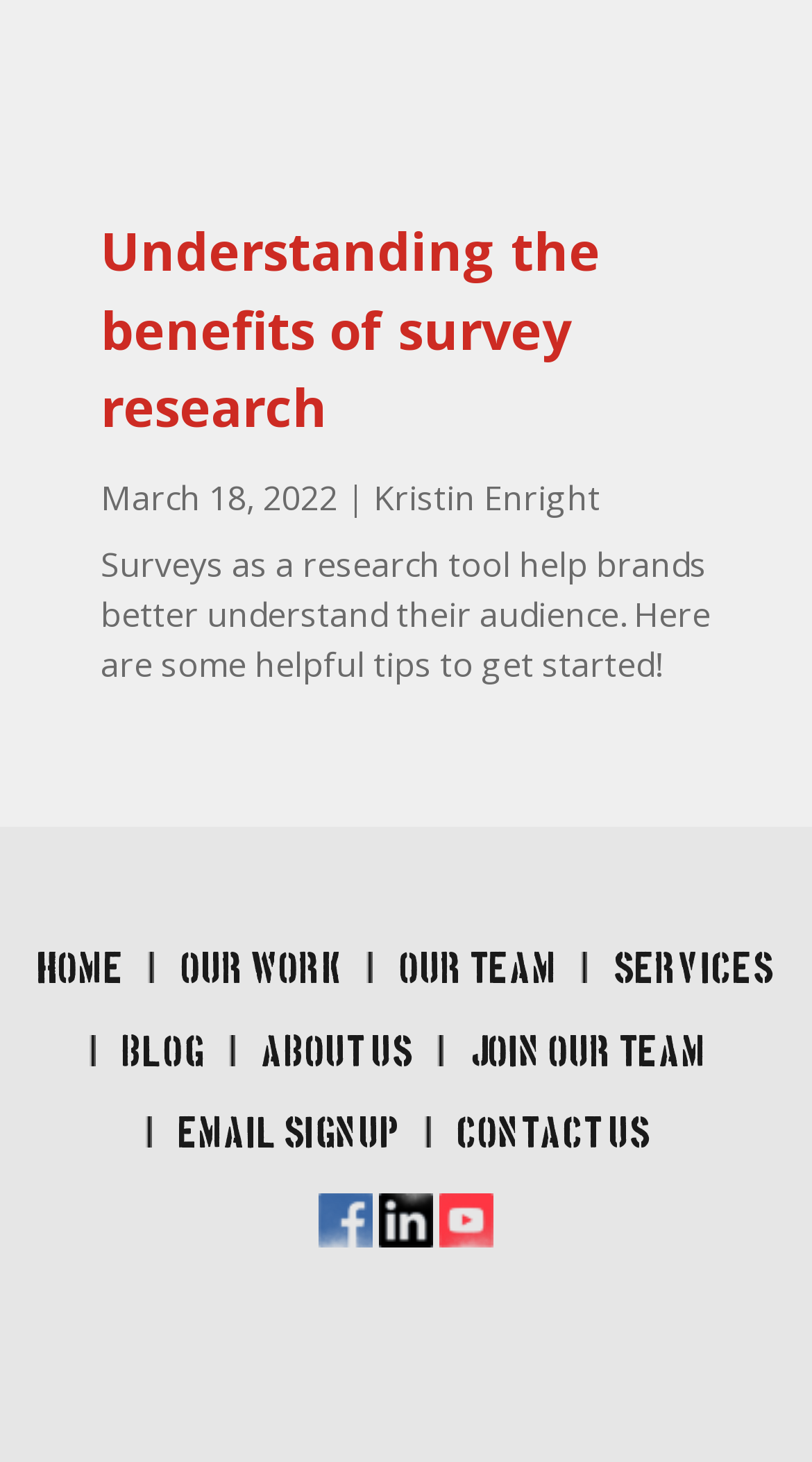Could you indicate the bounding box coordinates of the region to click in order to complete this instruction: "go to home page".

[0.046, 0.652, 0.154, 0.679]